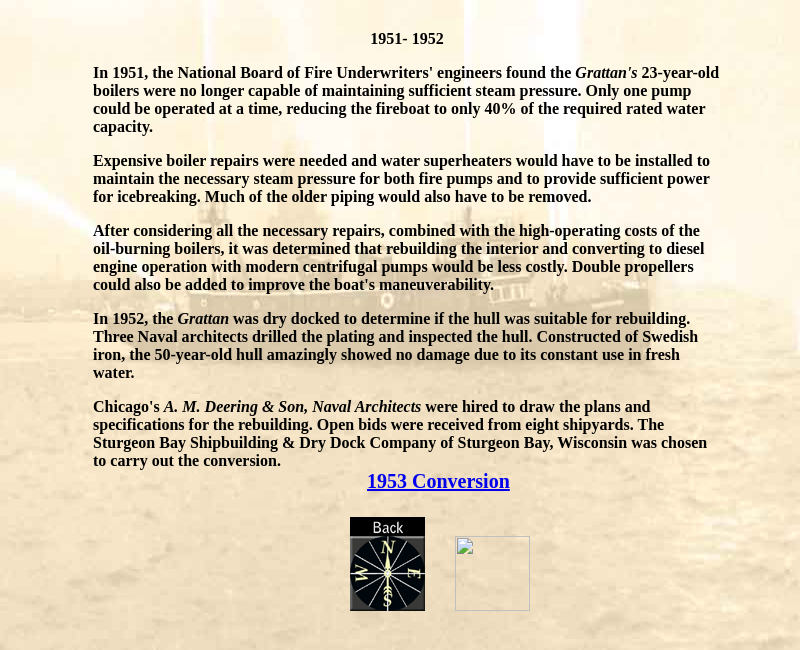Answer the question below using just one word or a short phrase: 
Where was the Grattan dry docked in 1952?

Not specified